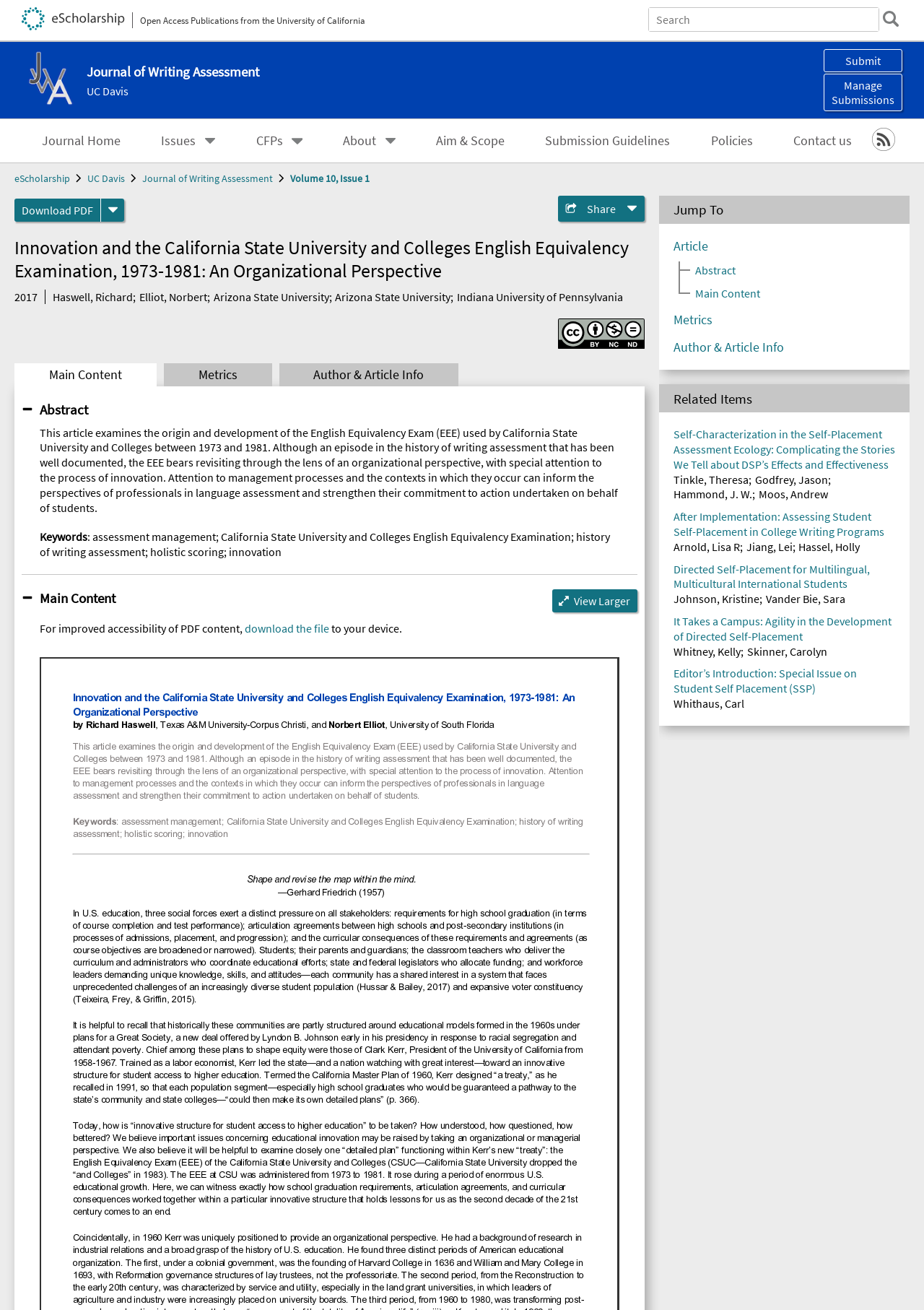Please identify the bounding box coordinates of the element's region that should be clicked to execute the following instruction: "View Larger". The bounding box coordinates must be four float numbers between 0 and 1, i.e., [left, top, right, bottom].

[0.598, 0.45, 0.69, 0.467]